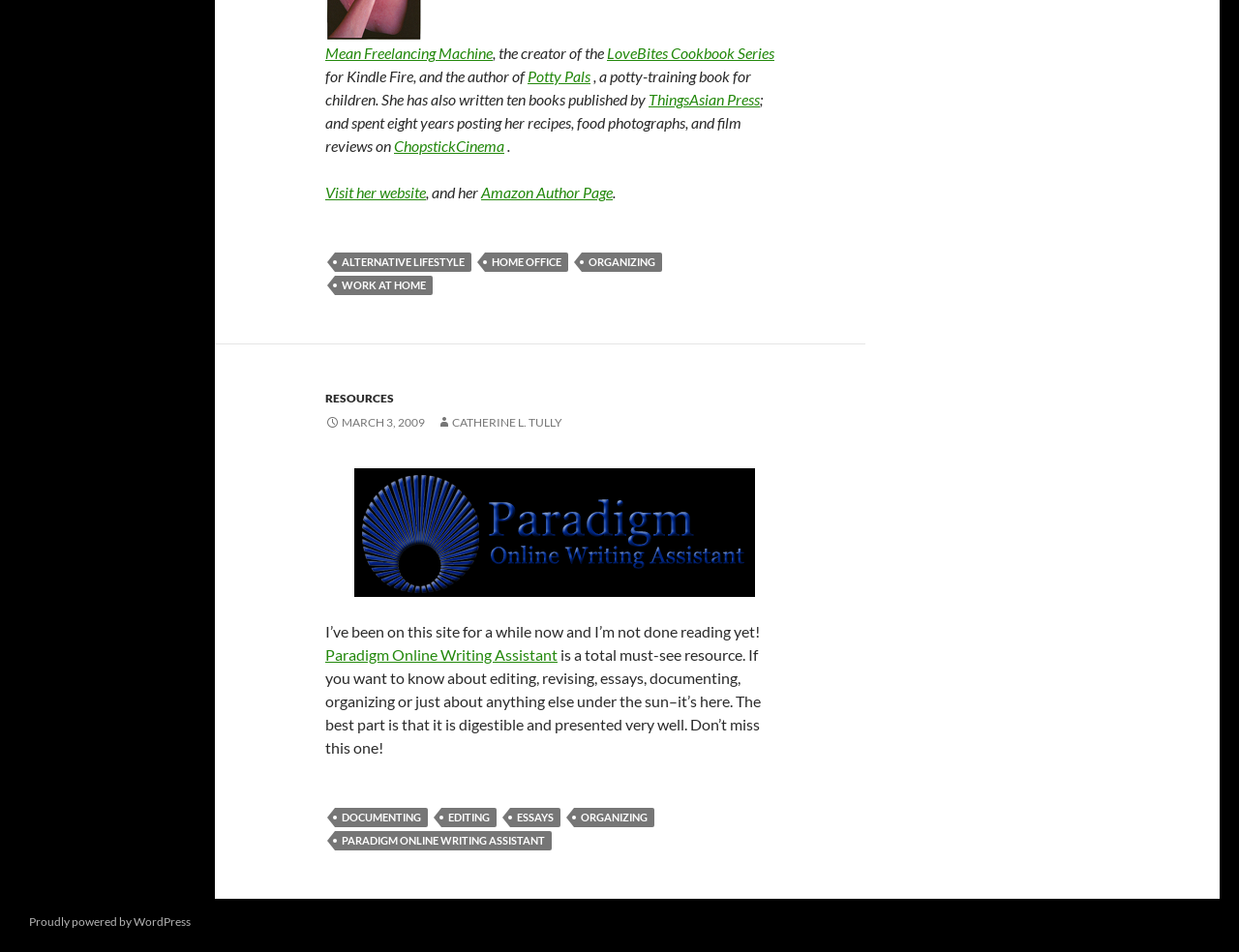Determine the bounding box coordinates of the clickable region to follow the instruction: "Explore the Paradigm Online Writing Assistant".

[0.262, 0.678, 0.45, 0.697]